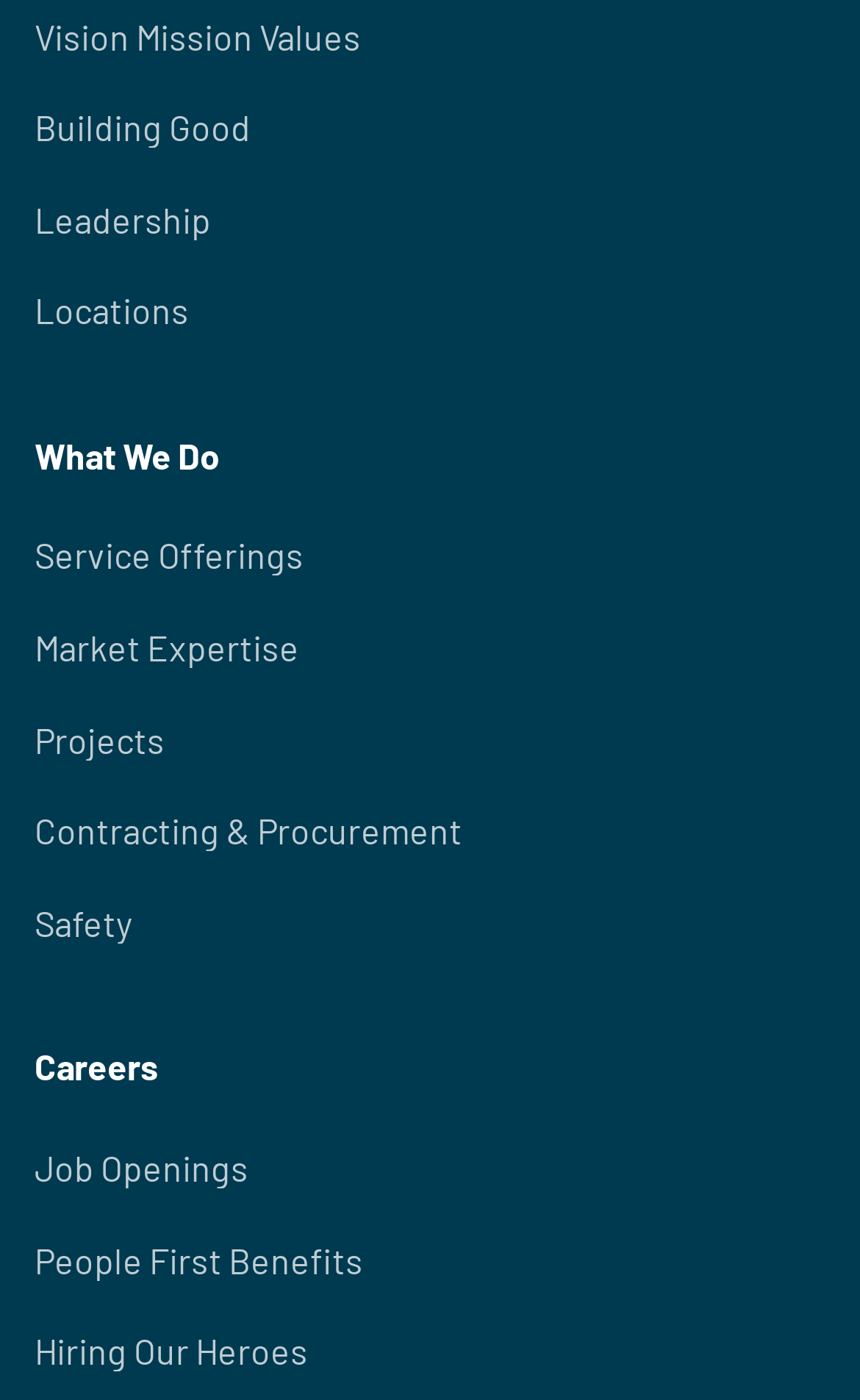How many links are in the main menu?
From the image, provide a succinct answer in one word or a short phrase.

15